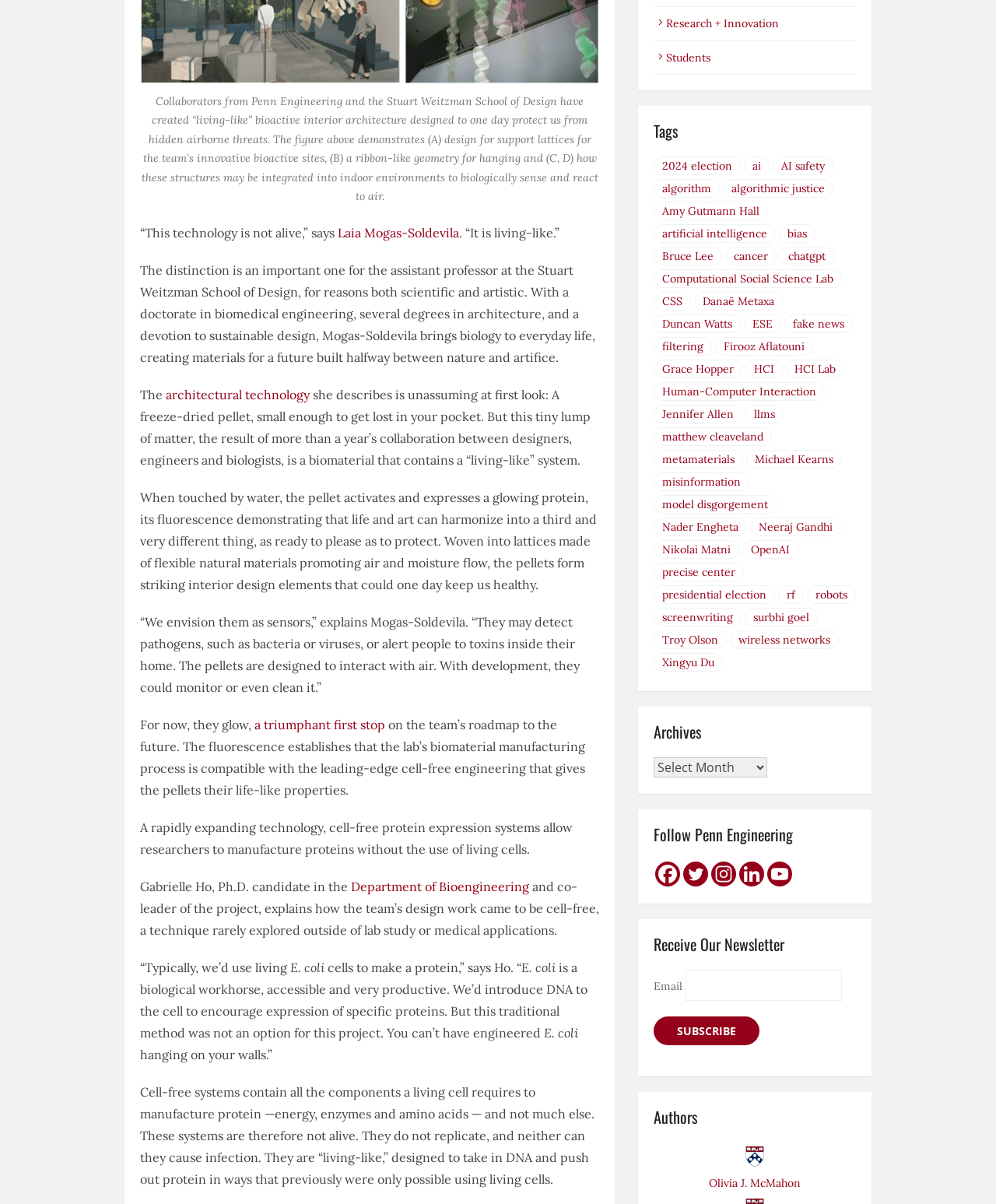Please determine the bounding box coordinates for the UI element described here. Use the format (top-left x, top-left y, bottom-right x, bottom-right y) with values bounded between 0 and 1: Computational Social Science Lab

[0.656, 0.224, 0.845, 0.239]